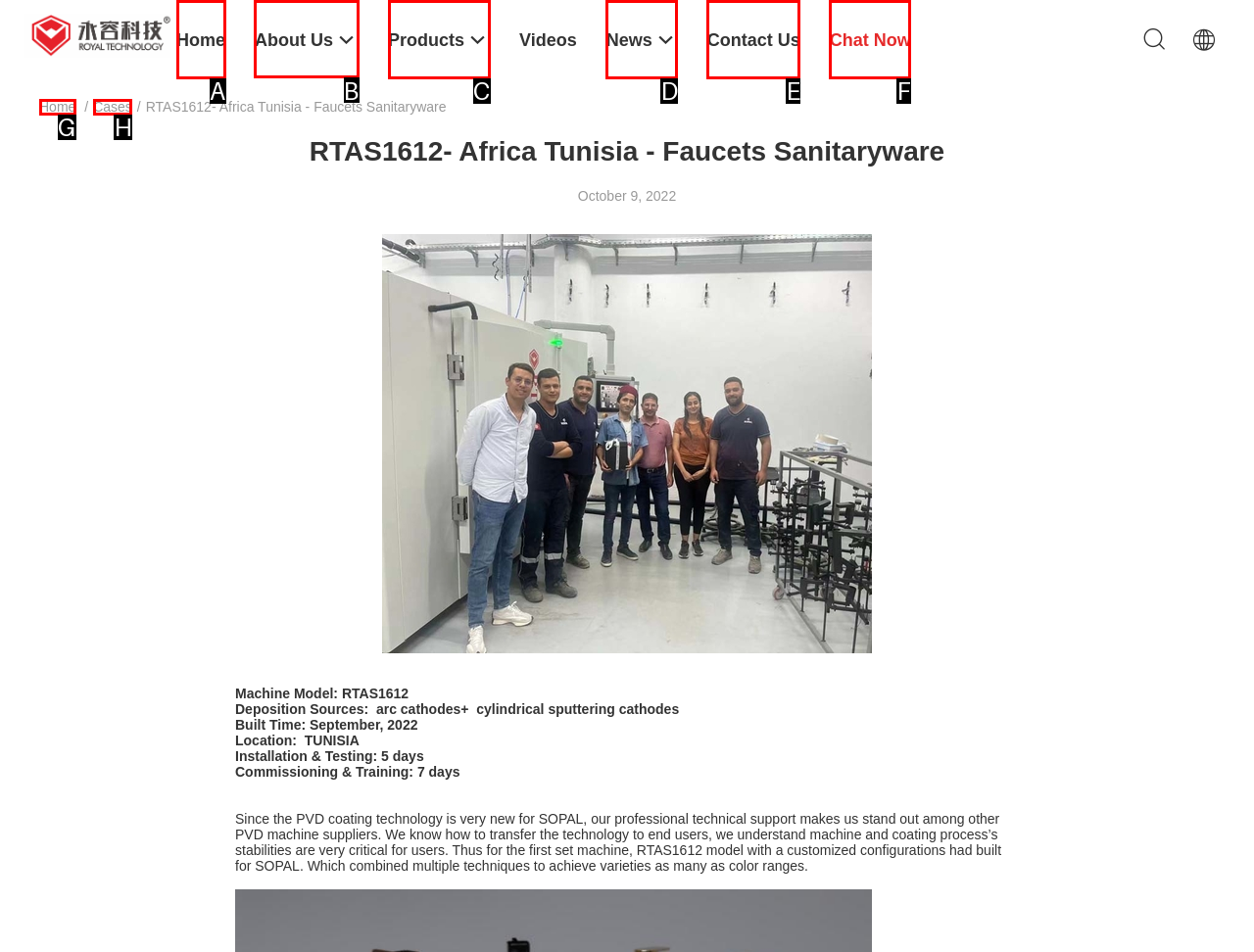Select the letter of the element you need to click to complete this task: Learn more about the company
Answer using the letter from the specified choices.

B